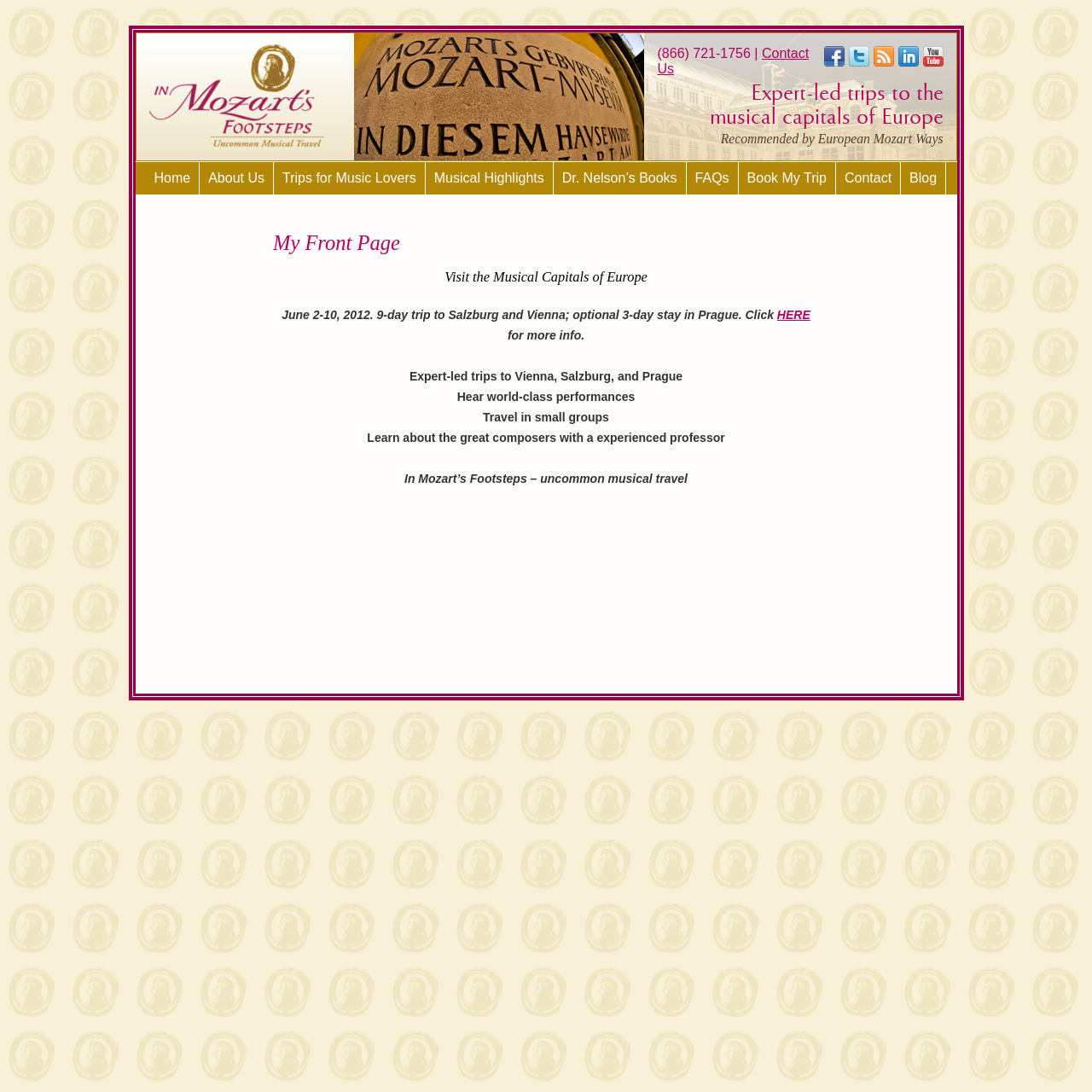Find the bounding box coordinates of the clickable area that will achieve the following instruction: "Book a trip now".

[0.676, 0.148, 0.766, 0.178]